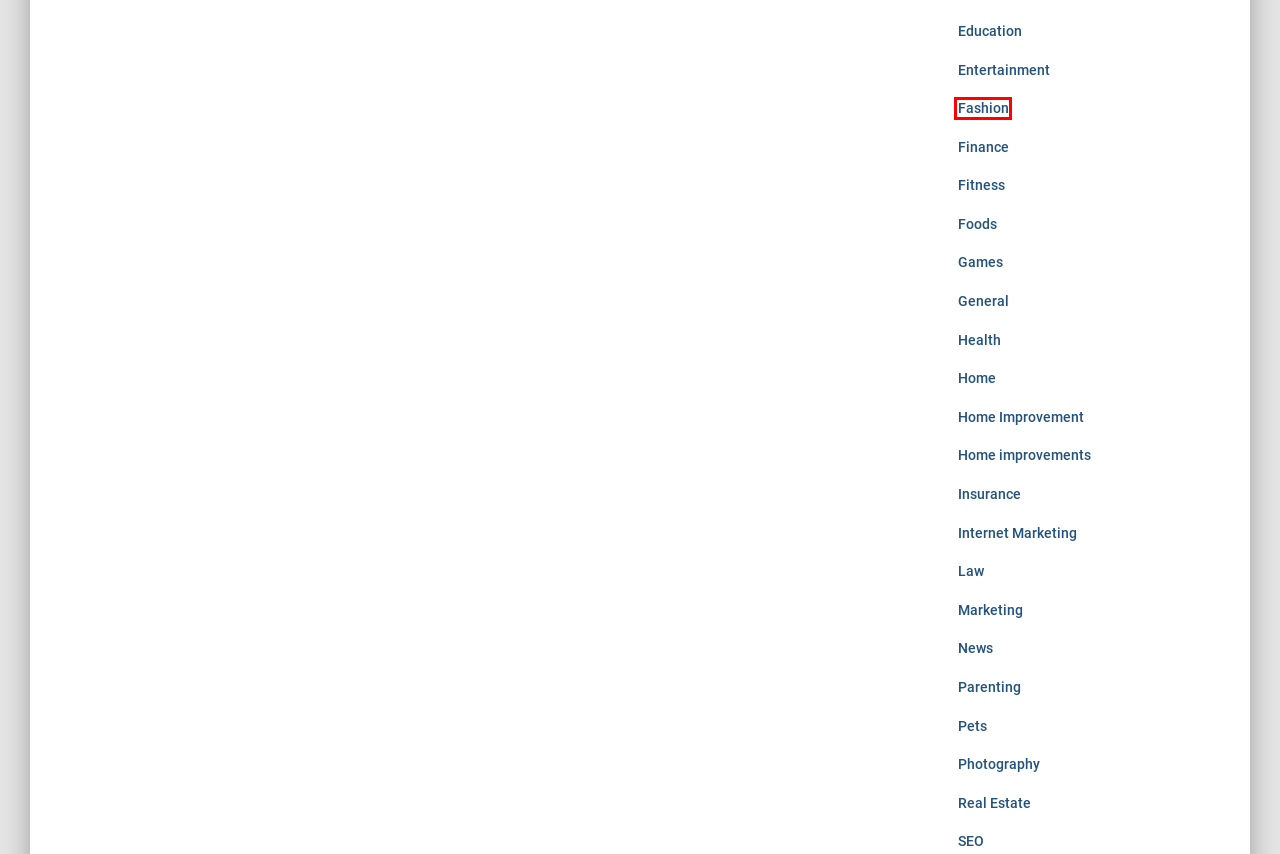You are given a screenshot depicting a webpage with a red bounding box around a UI element. Select the description that best corresponds to the new webpage after clicking the selected element. Here are the choices:
A. Pets – Lifestyle Tips
B. Education – Lifestyle Tips
C. News – Lifestyle Tips
D. Insurance – Lifestyle Tips
E. Fashion – Lifestyle Tips
F. Games – Lifestyle Tips
G. Internet Marketing – Lifestyle Tips
H. Foods – Lifestyle Tips

E